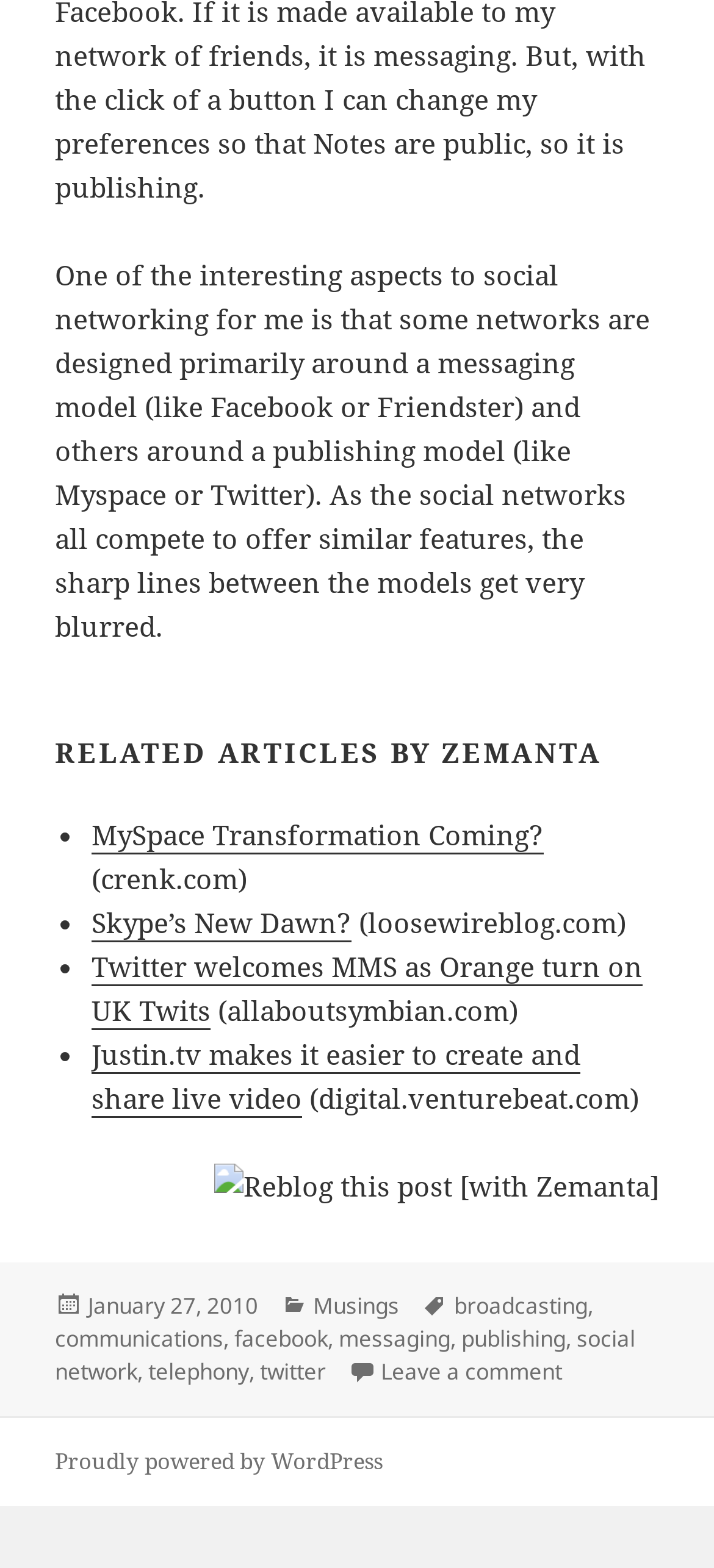Identify the bounding box coordinates of the region I need to click to complete this instruction: "View post by VK3YY".

None